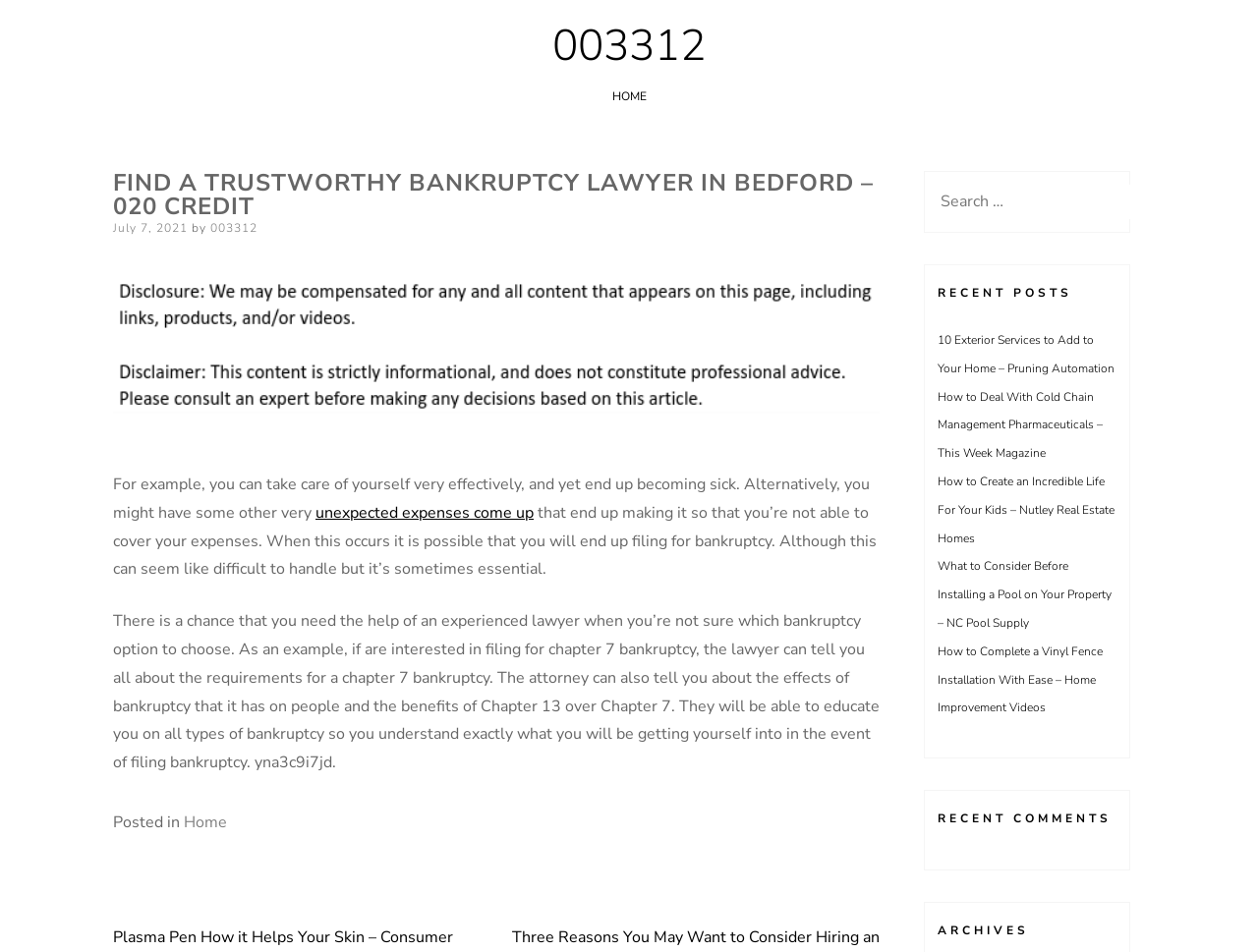Pinpoint the bounding box coordinates of the area that should be clicked to complete the following instruction: "Search for something". The coordinates must be given as four float numbers between 0 and 1, i.e., [left, top, right, bottom].

[0.745, 0.194, 0.902, 0.23]